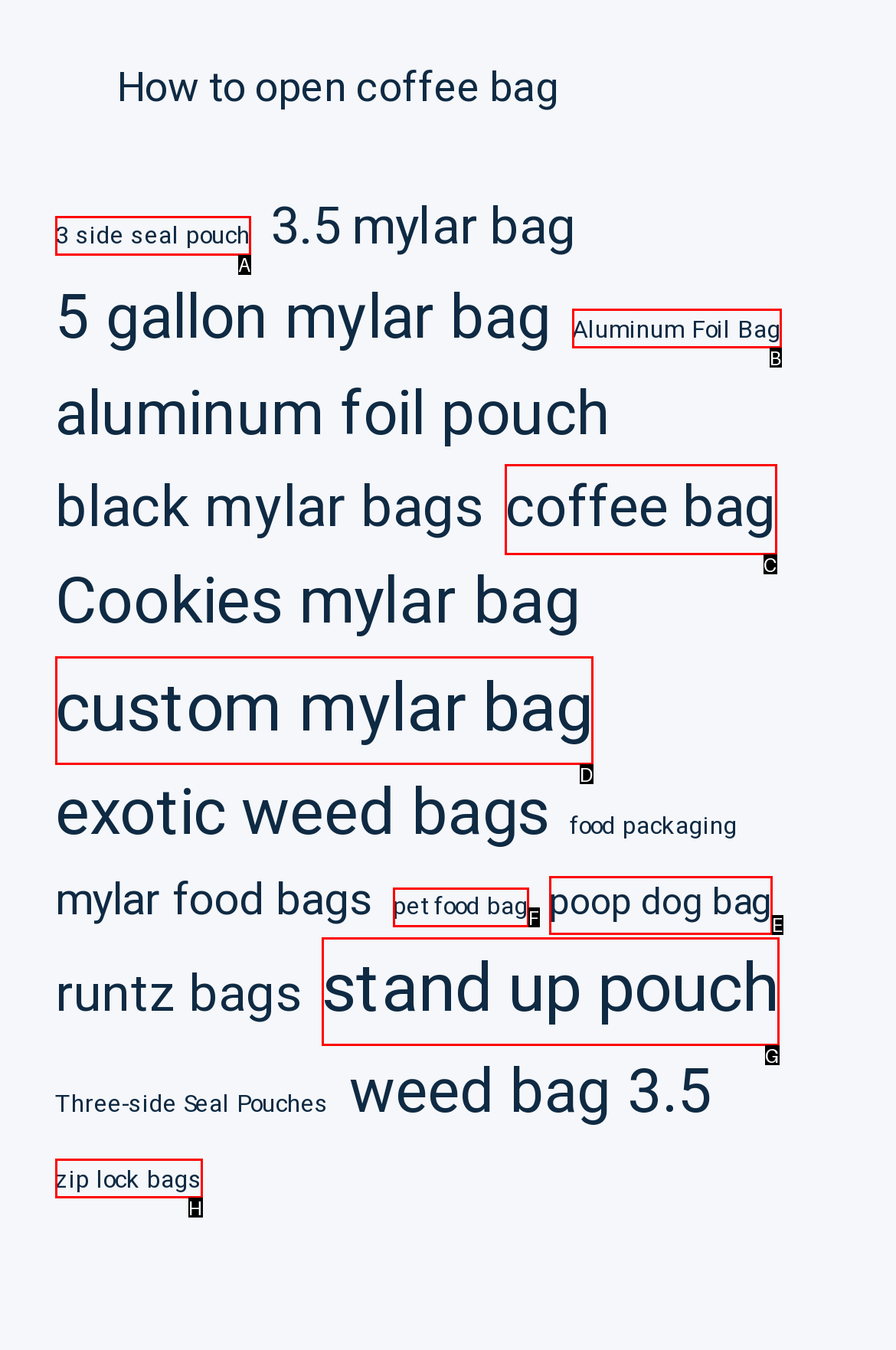Choose the UI element you need to click to carry out the task: Click the link to switch to Japanese language.
Respond with the corresponding option's letter.

None